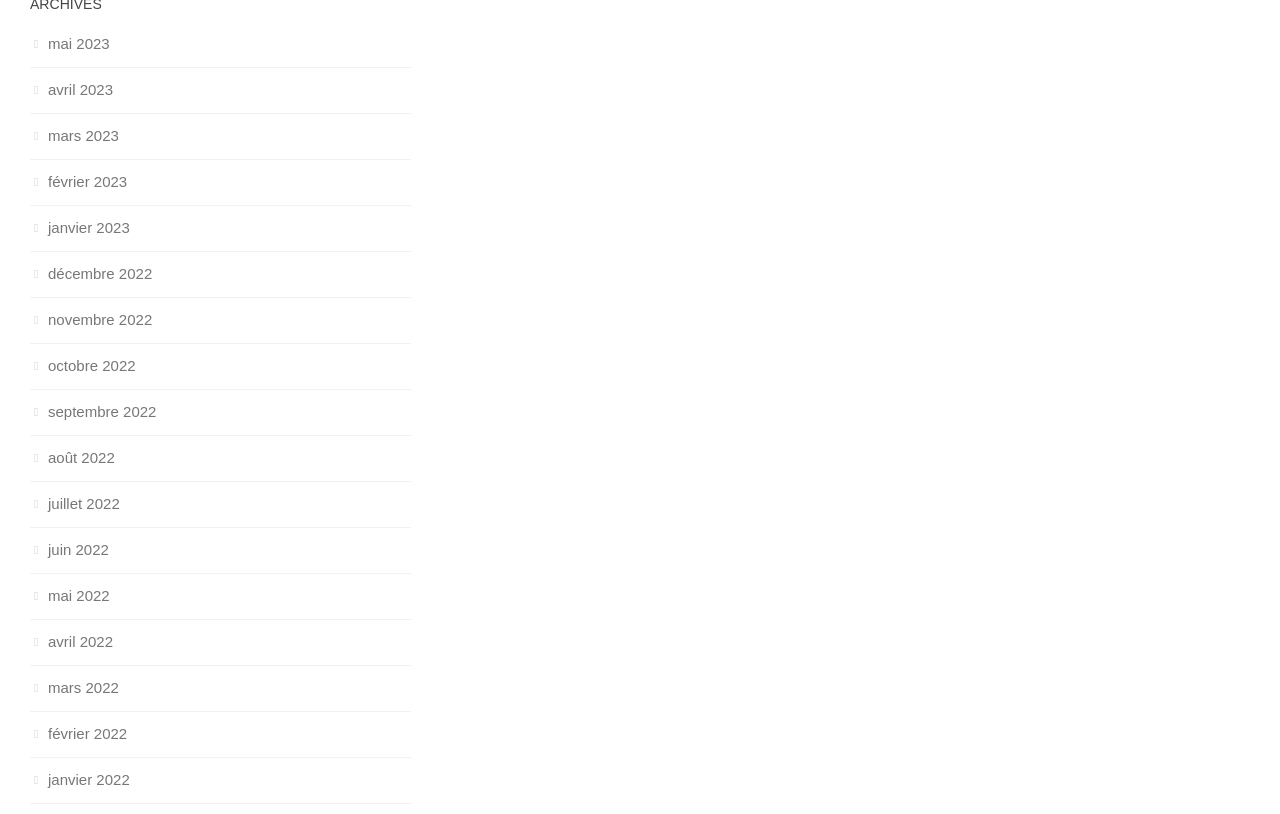Please mark the clickable region by giving the bounding box coordinates needed to complete this instruction: "view décembre 2022".

[0.023, 0.326, 0.119, 0.347]